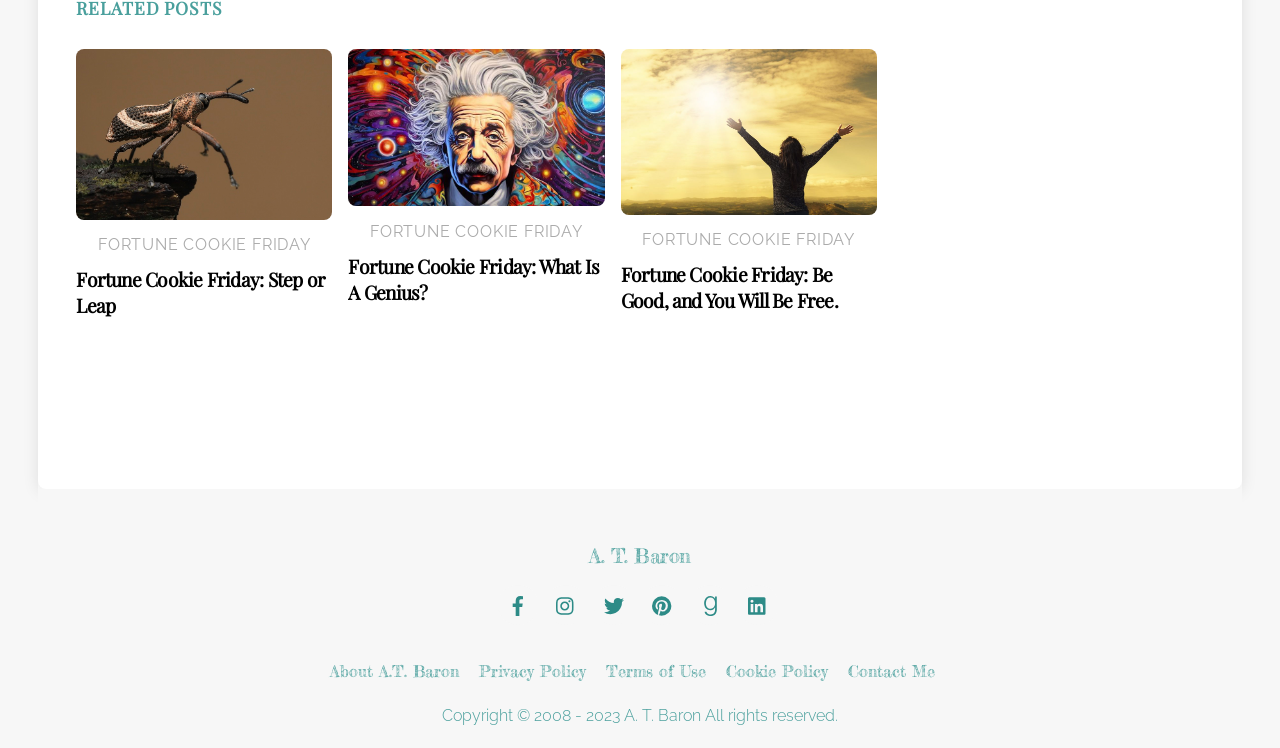Determine the bounding box coordinates for the clickable element to execute this instruction: "view the 'Fortune Cookie Friday: What Is A Genius?' article". Provide the coordinates as four float numbers between 0 and 1, i.e., [left, top, right, bottom].

[0.272, 0.338, 0.472, 0.407]